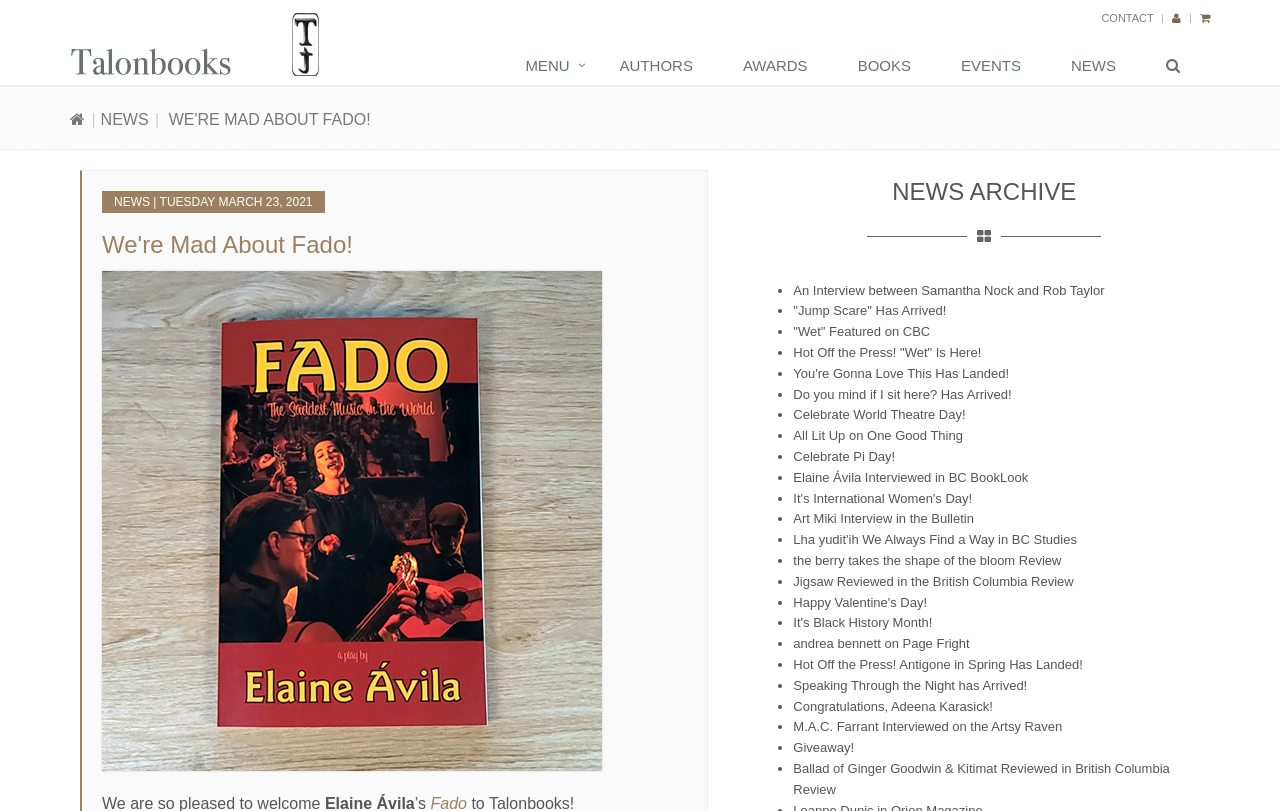Locate the bounding box coordinates of the area you need to click to fulfill this instruction: 'View news archive'. The coordinates must be in the form of four float numbers ranging from 0 to 1: [left, top, right, bottom].

[0.589, 0.215, 0.949, 0.256]